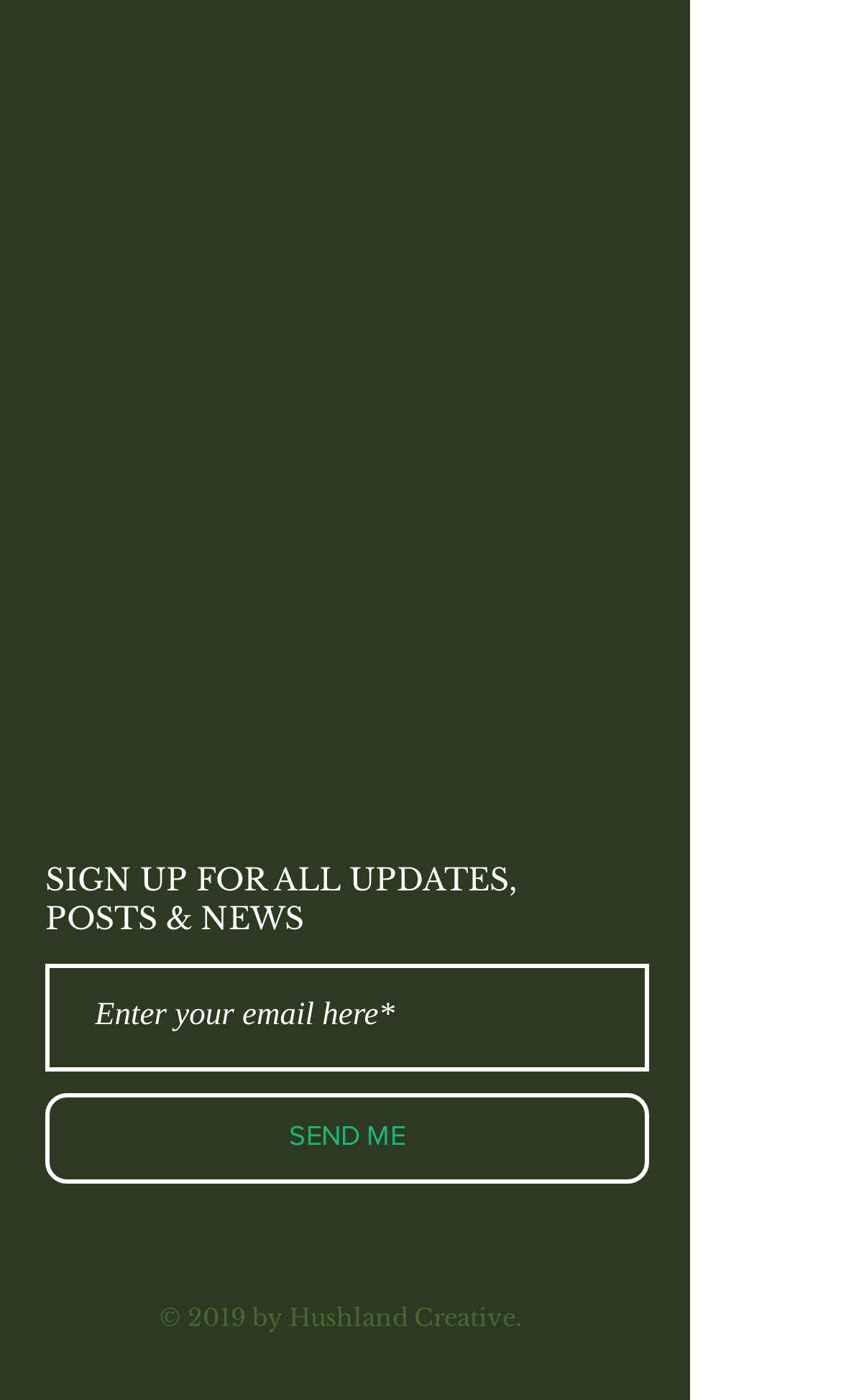Calculate the bounding box coordinates of the UI element given the description: "FULL BIO".

[0.205, 0.483, 0.615, 0.548]